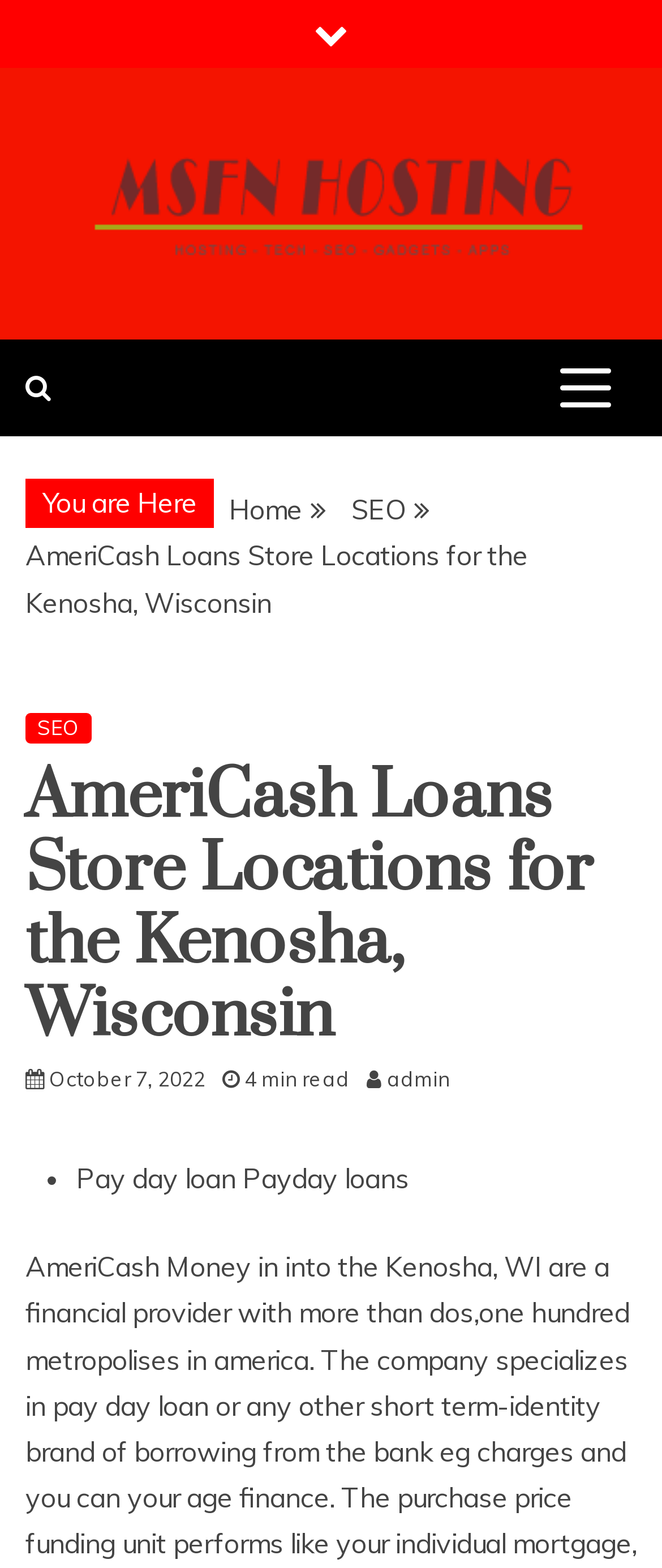Respond to the following query with just one word or a short phrase: 
What is the location of the AmeriCash store?

Kenosha, Wisconsin